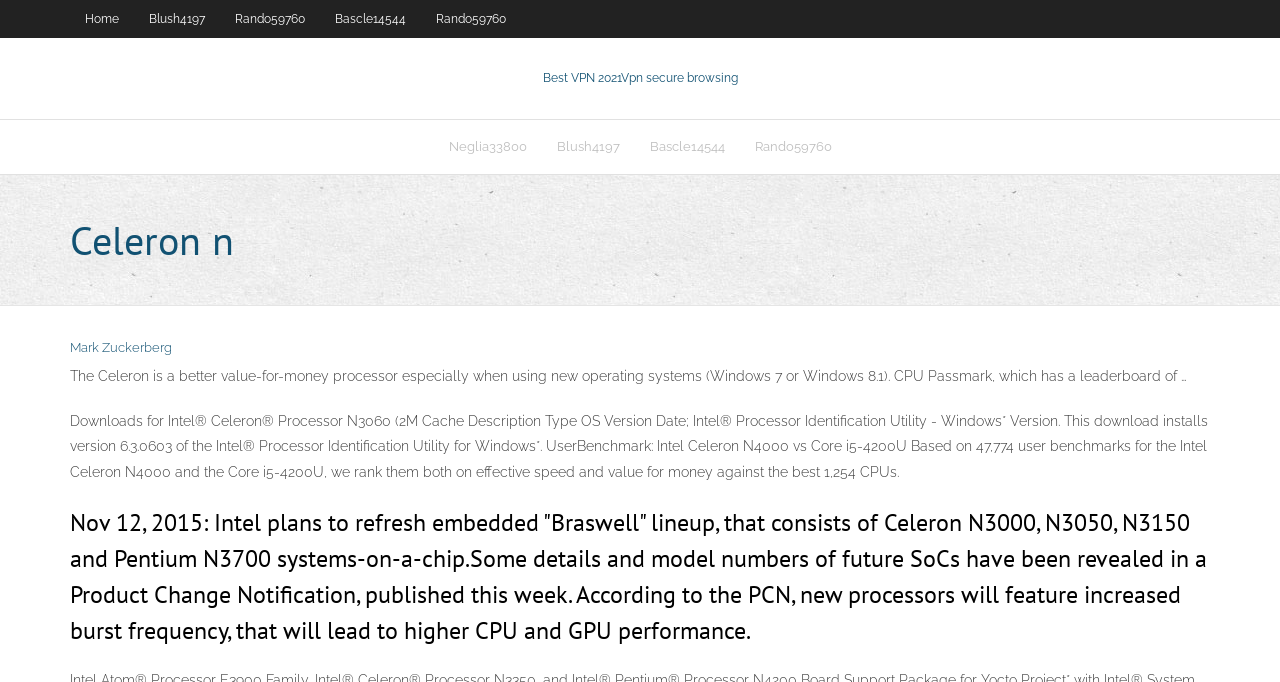Identify the bounding box coordinates necessary to click and complete the given instruction: "Read about Intel Celeron N3060".

[0.055, 0.54, 0.927, 0.563]